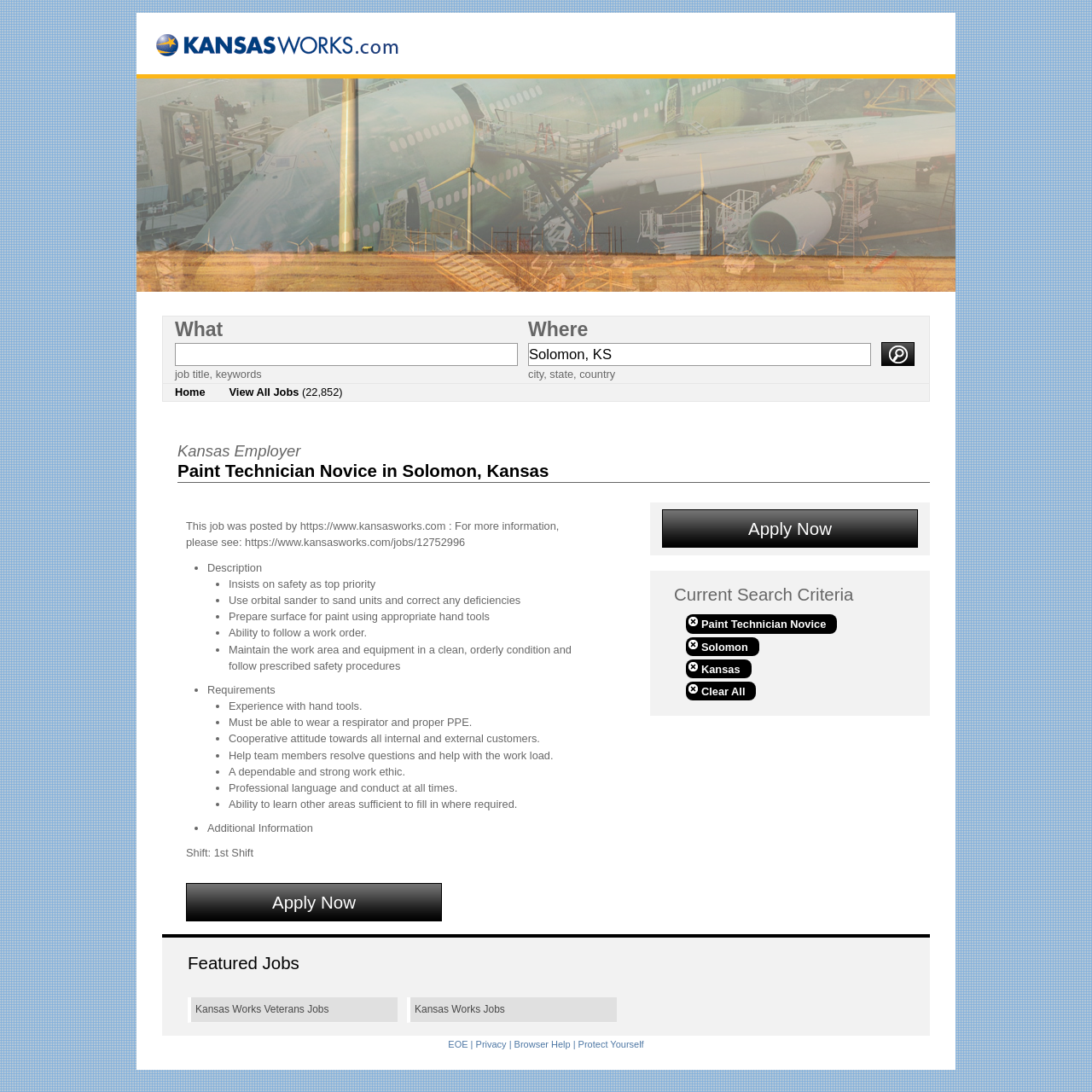What is the shift of the job?
Observe the image and answer the question with a one-word or short phrase response.

1st Shift